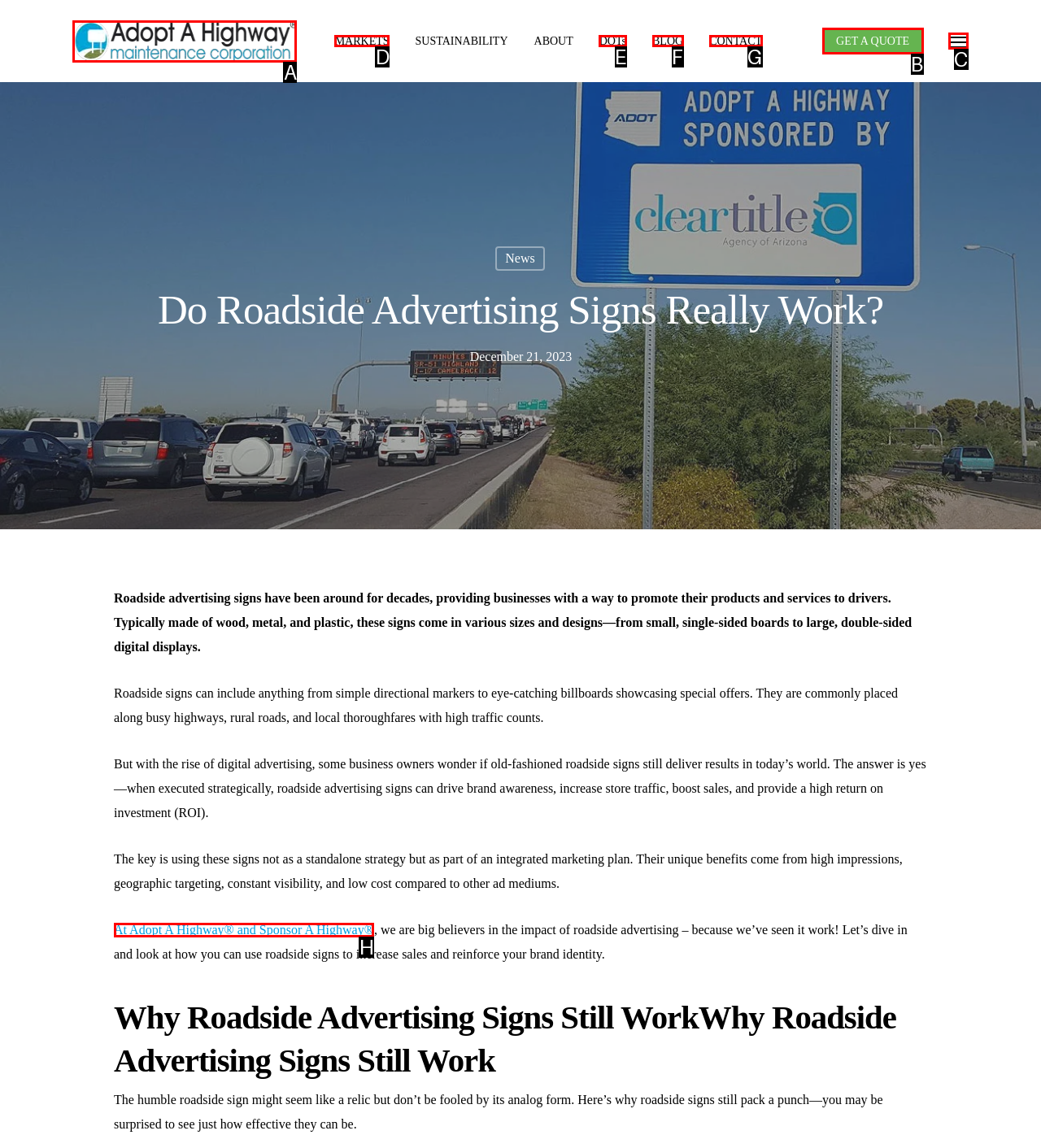Tell me which option I should click to complete the following task: Click Adopt A Highway link Answer with the option's letter from the given choices directly.

A